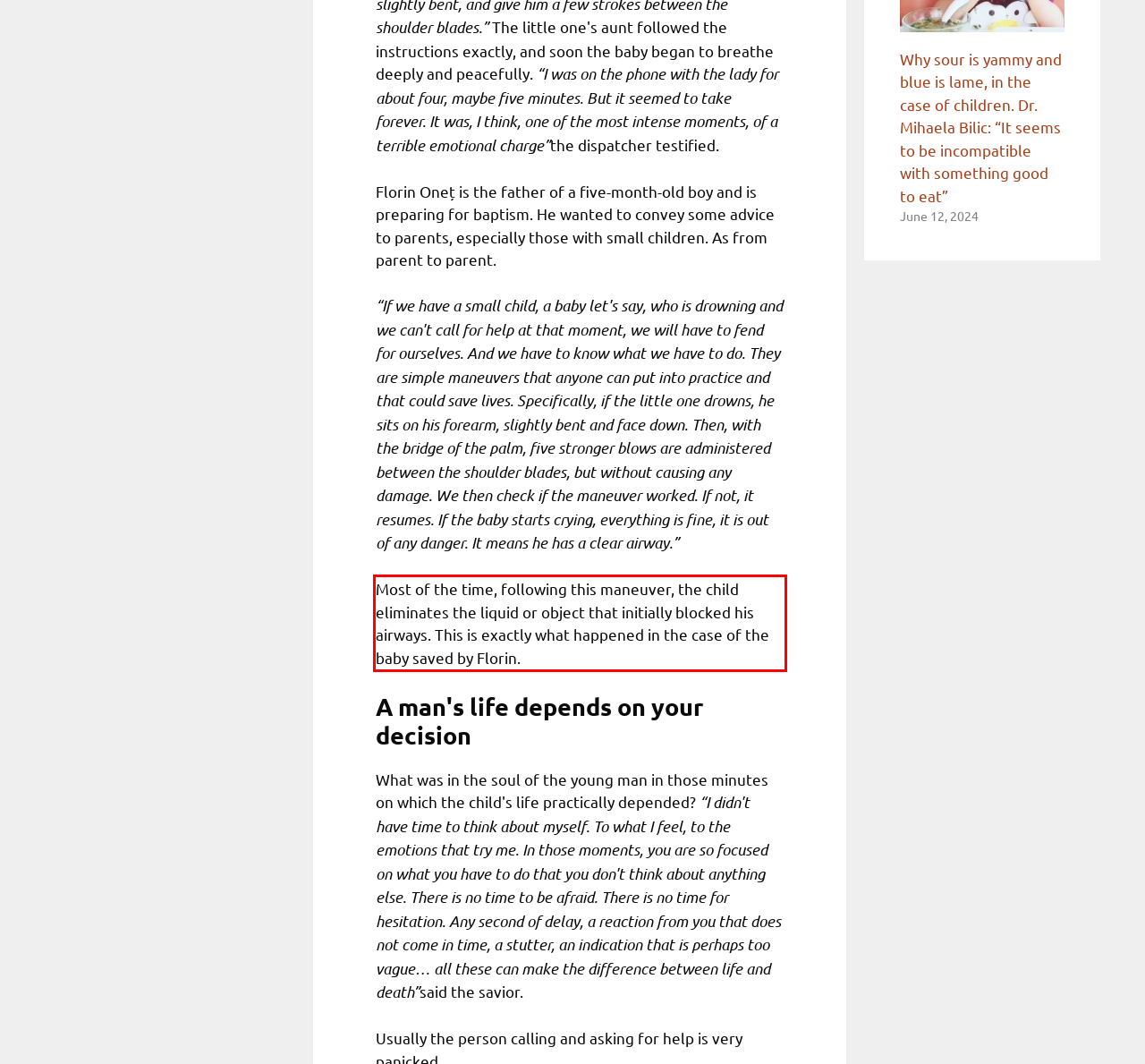You are looking at a screenshot of a webpage with a red rectangle bounding box. Use OCR to identify and extract the text content found inside this red bounding box.

Most of the time, following this maneuver, the child eliminates the liquid or object that initially blocked his airways. This is exactly what happened in the case of the baby saved by Florin.